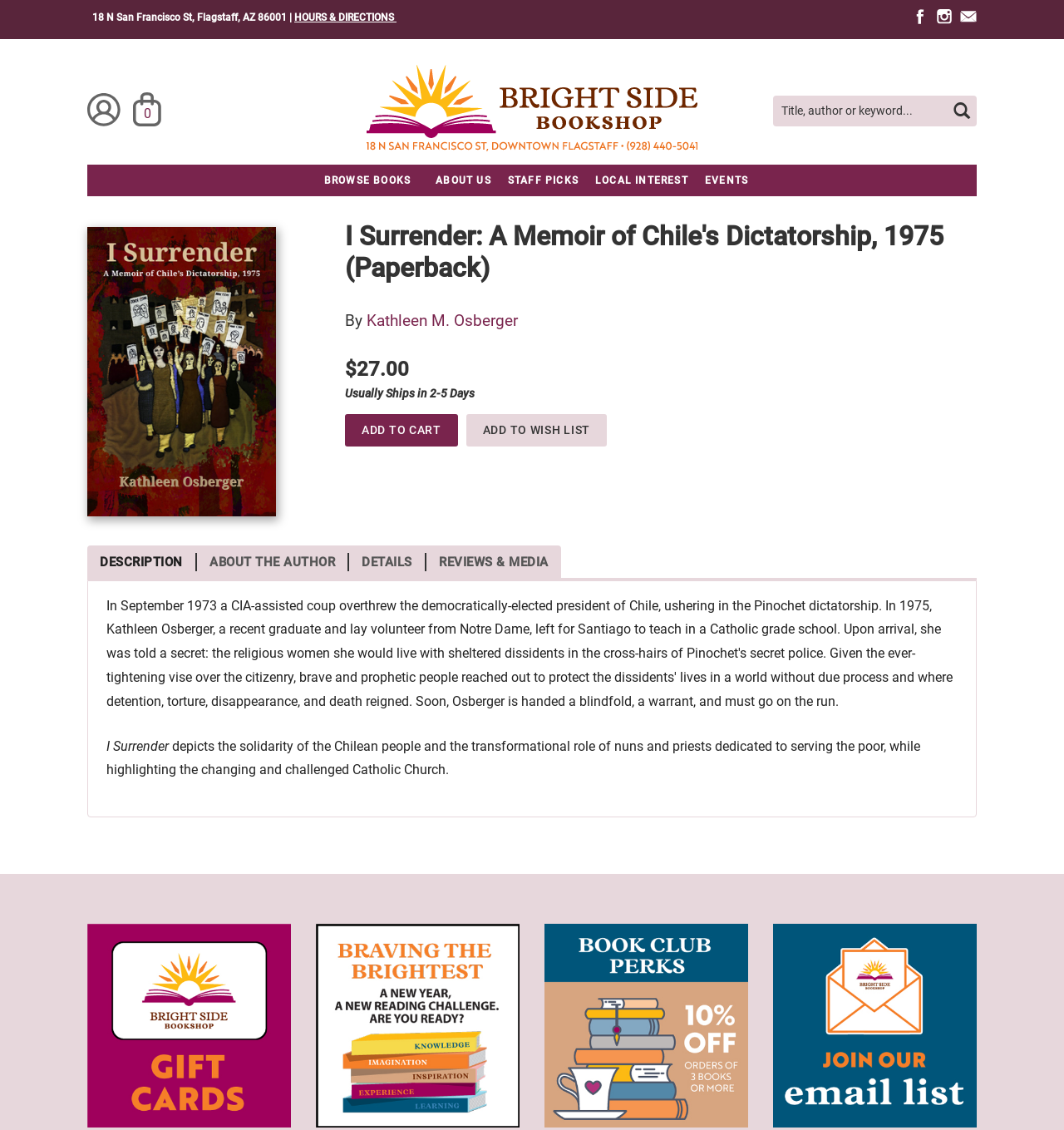Given the description Kathleen M. Osberger, predict the bounding box coordinates of the UI element. Ensure the coordinates are in the format (top-left x, top-left y, bottom-right x, bottom-right y) and all values are between 0 and 1.

[0.345, 0.275, 0.487, 0.292]